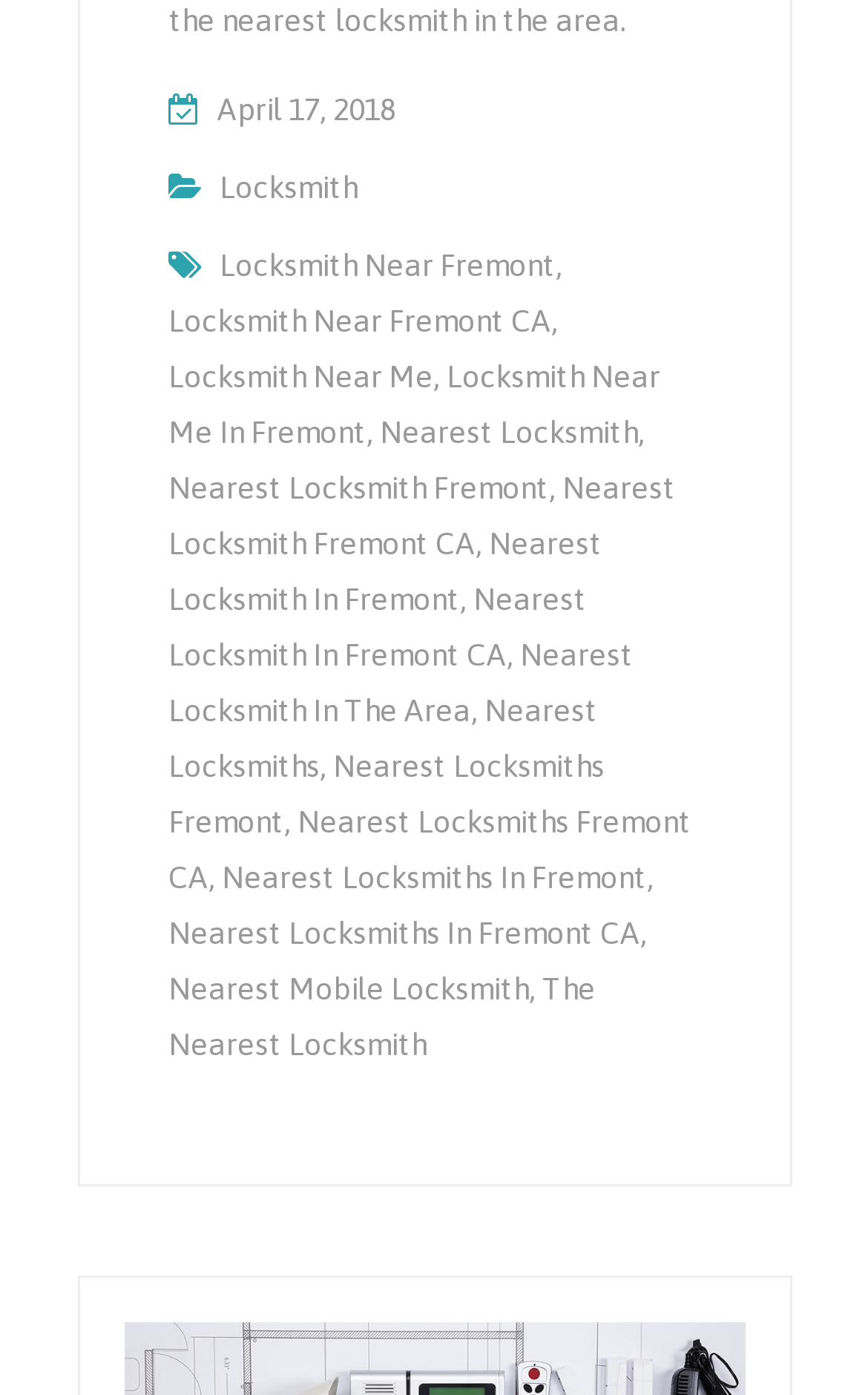Give a concise answer using one word or a phrase to the following question:
How many links are related to locksmith services?

18